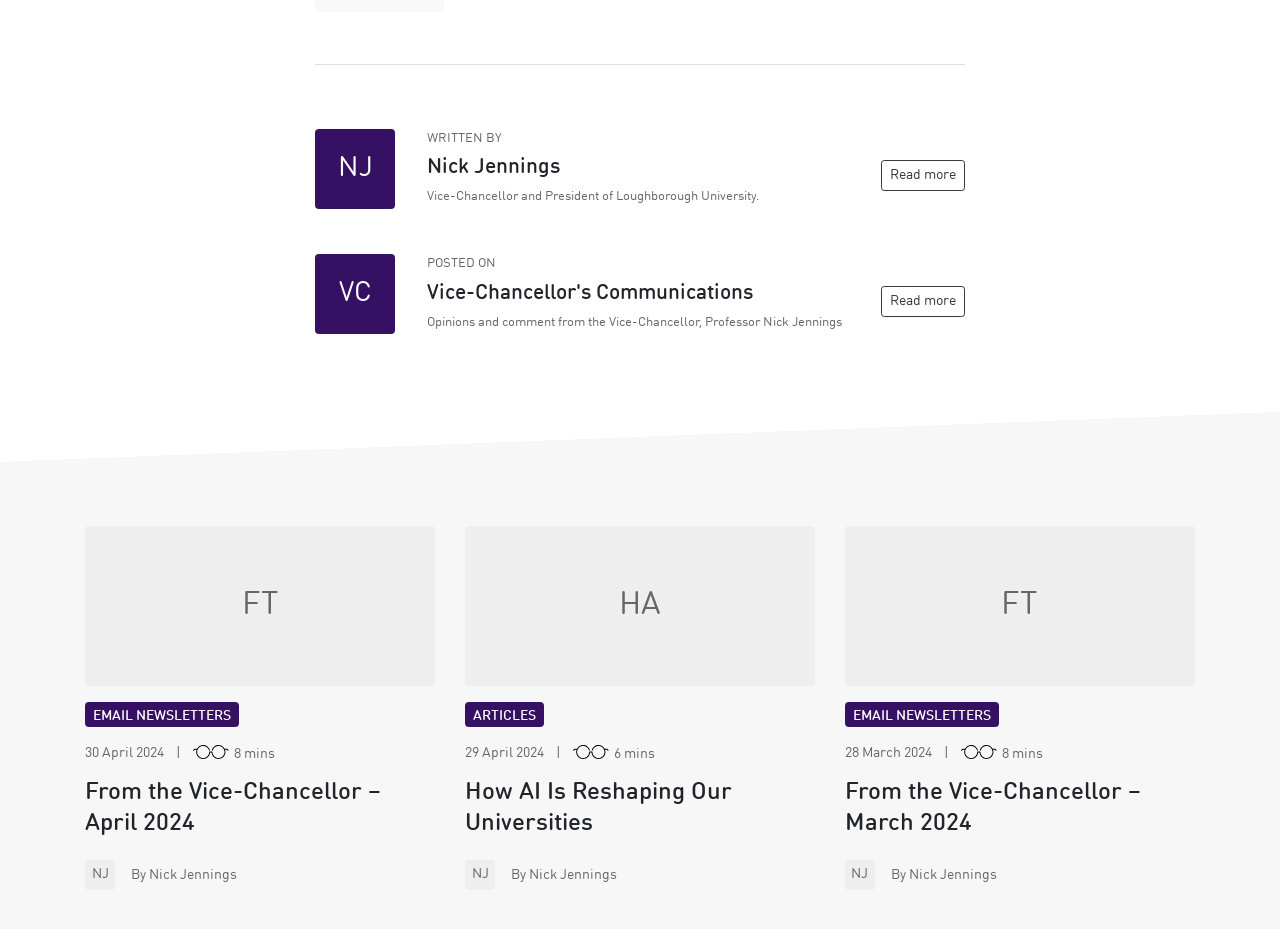What is the name of the university associated with the Vice-Chancellor?
Please describe in detail the information shown in the image to answer the question.

I found the link element [133] with the text 'Nick Jennings WRITTEN BY Nick Jennings Vice-Chancellor and President of Loughborough University.' This indicates that the Vice-Chancellor, Nick Jennings, is associated with Loughborough University.